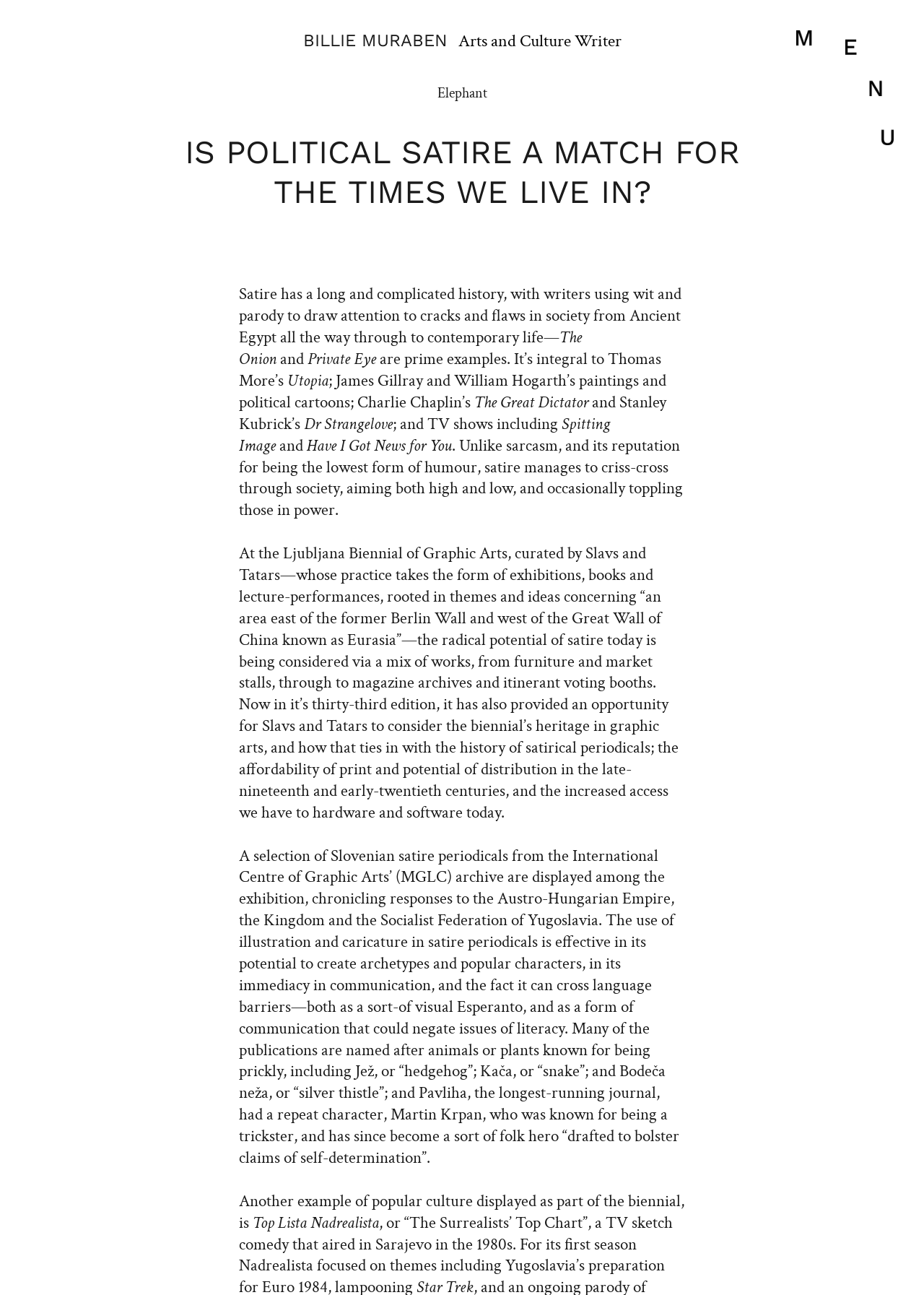Based on the element description: "BILLIE MURABEN", identify the bounding box coordinates for this UI element. The coordinates must be four float numbers between 0 and 1, listed as [left, top, right, bottom].

[0.328, 0.023, 0.484, 0.039]